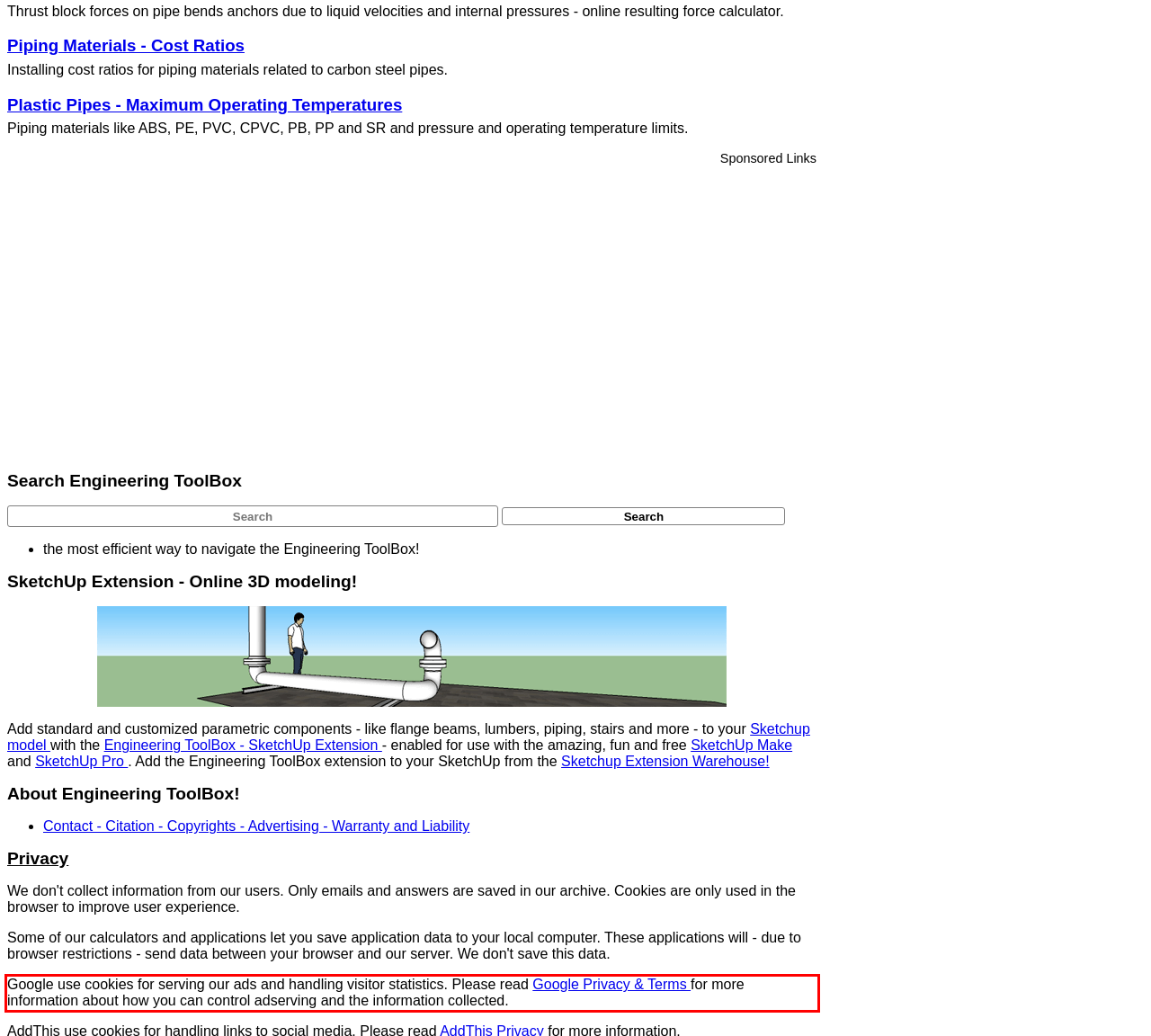You have a screenshot of a webpage with a UI element highlighted by a red bounding box. Use OCR to obtain the text within this highlighted area.

Google use cookies for serving our ads and handling visitor statistics. Please read Google Privacy & Terms for more information about how you can control adserving and the information collected.